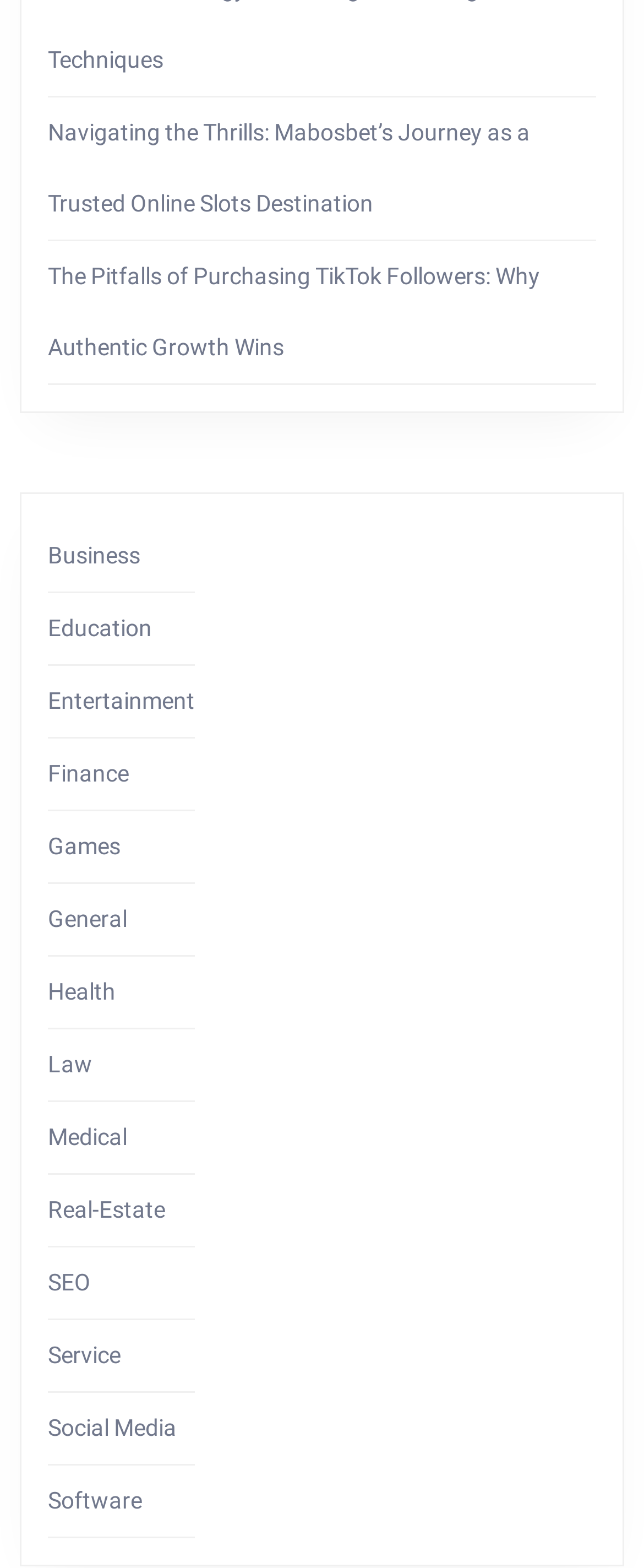Point out the bounding box coordinates of the section to click in order to follow this instruction: "Follow us on Twitter".

None